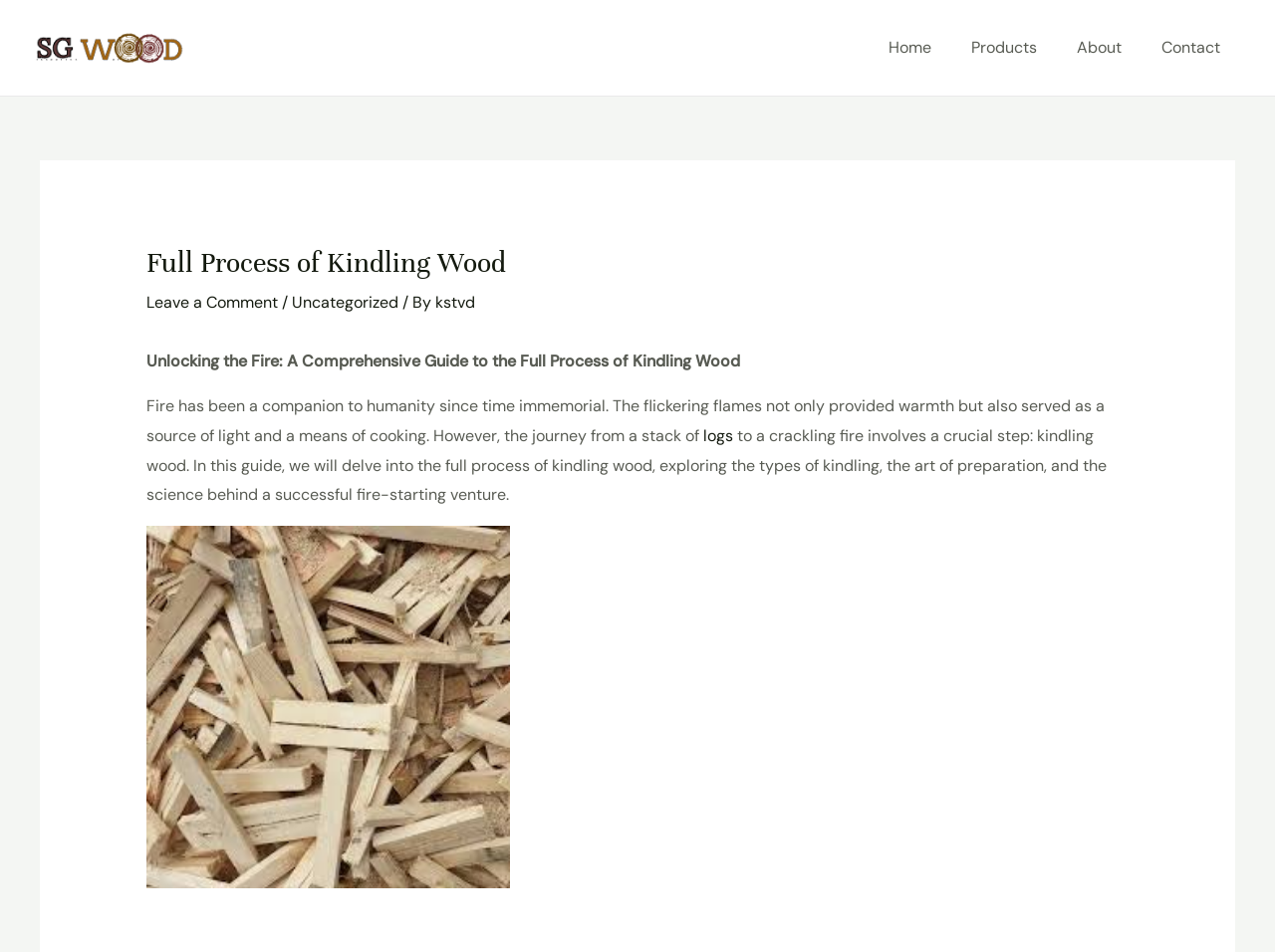Identify the bounding box coordinates of the specific part of the webpage to click to complete this instruction: "Click on the About link".

[0.829, 0.0, 0.895, 0.1]